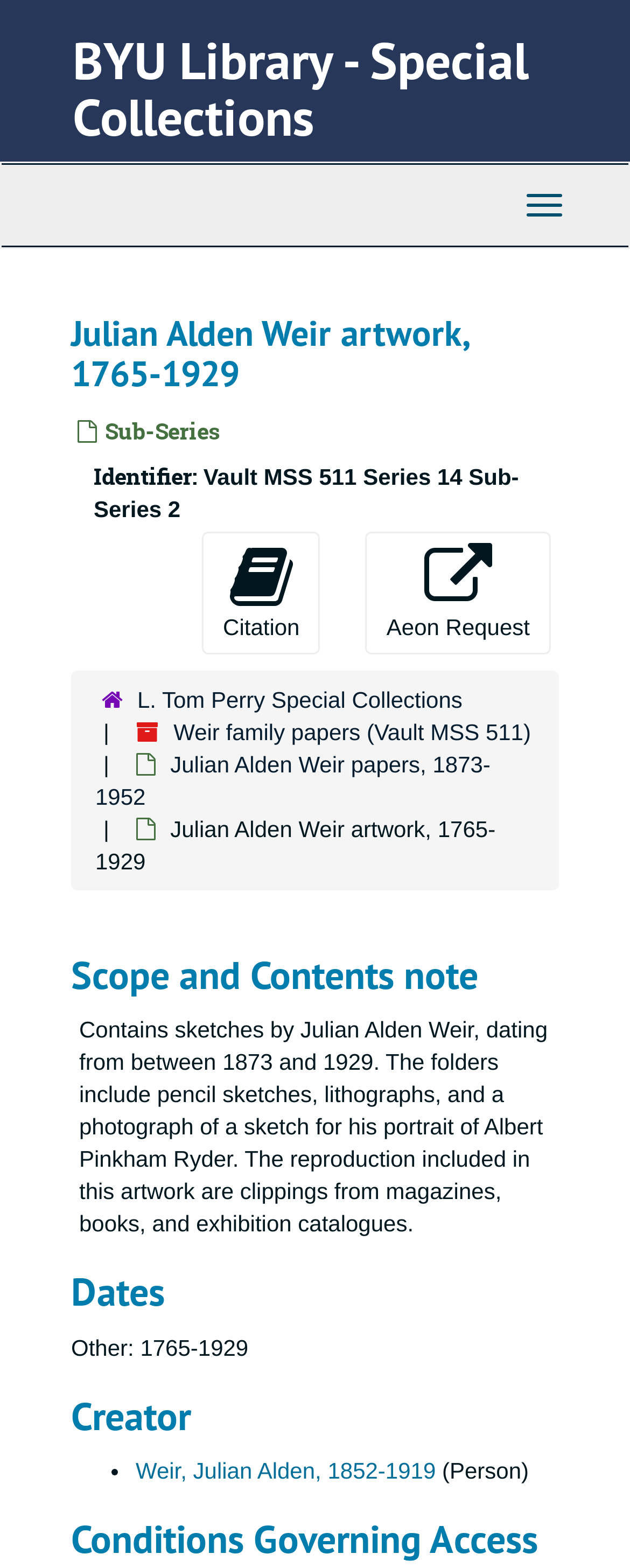Given the description of a UI element: "Julian Alden Weir papers, 1873-1952", identify the bounding box coordinates of the matching element in the webpage screenshot.

[0.151, 0.479, 0.779, 0.516]